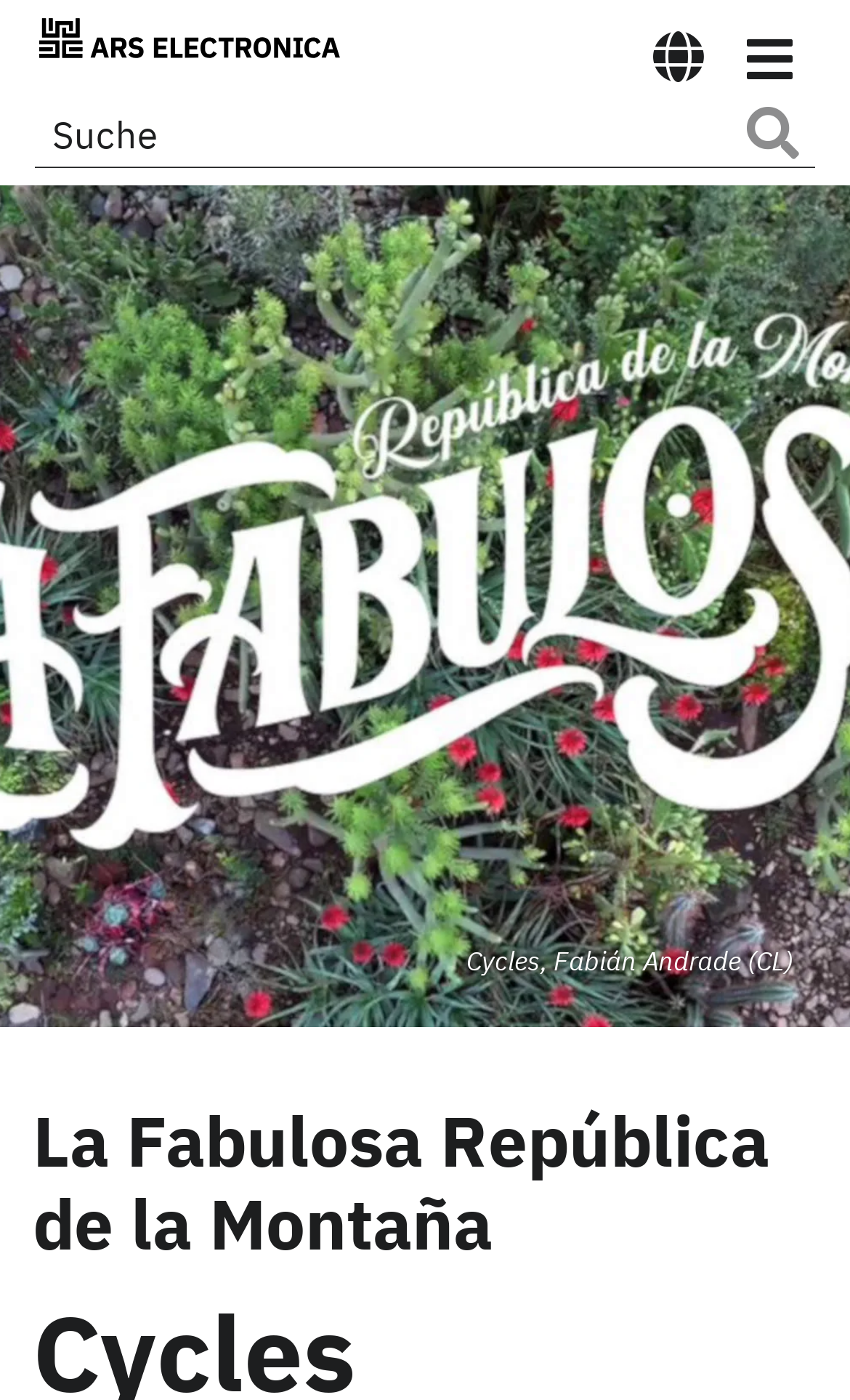Highlight the bounding box coordinates of the region I should click on to meet the following instruction: "Visit the Contact Us page".

None